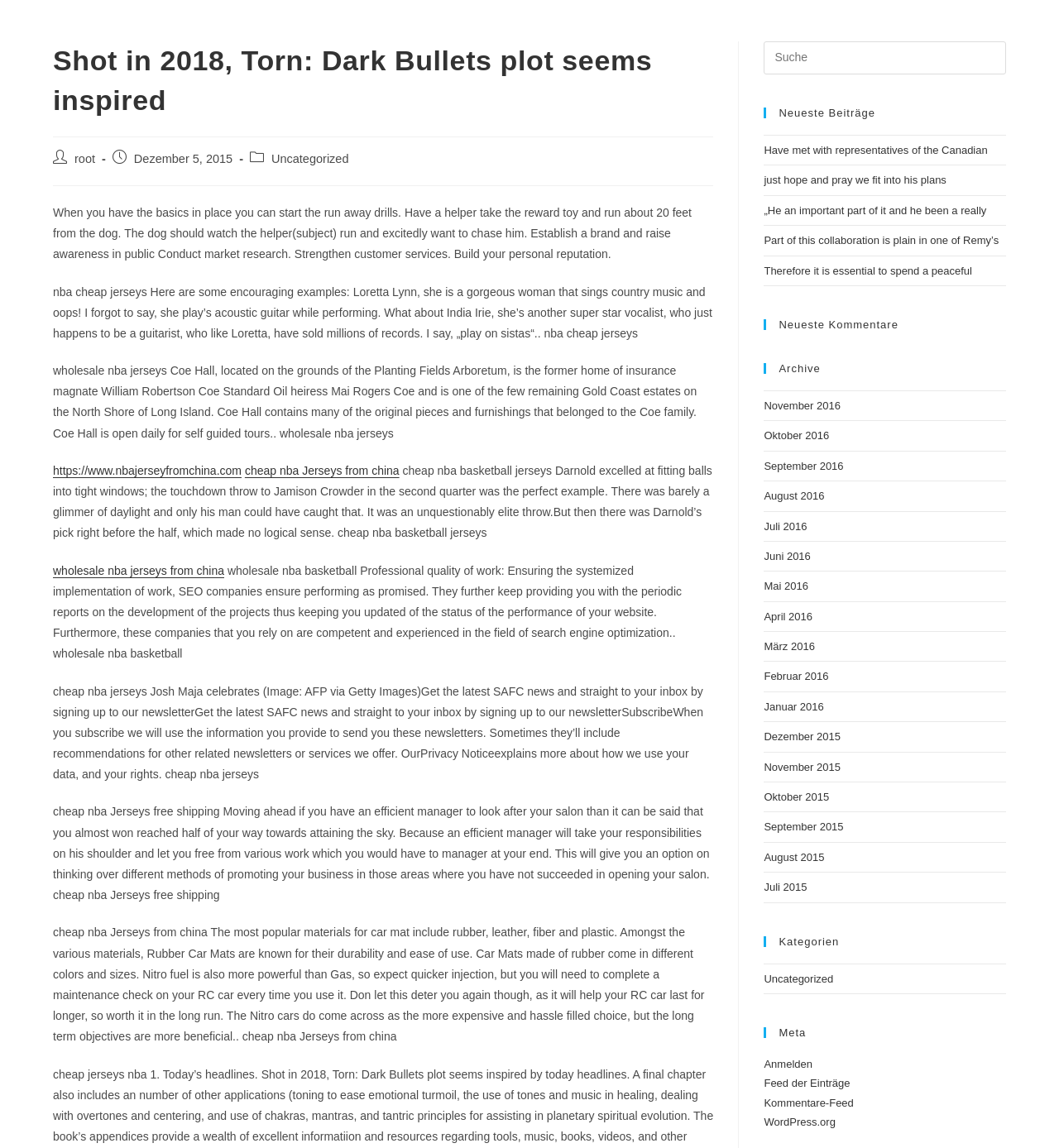What is the text of the first heading element?
Using the information from the image, give a concise answer in one word or a short phrase.

Shot in 2018, Torn: Dark Bullets plot seems inspired